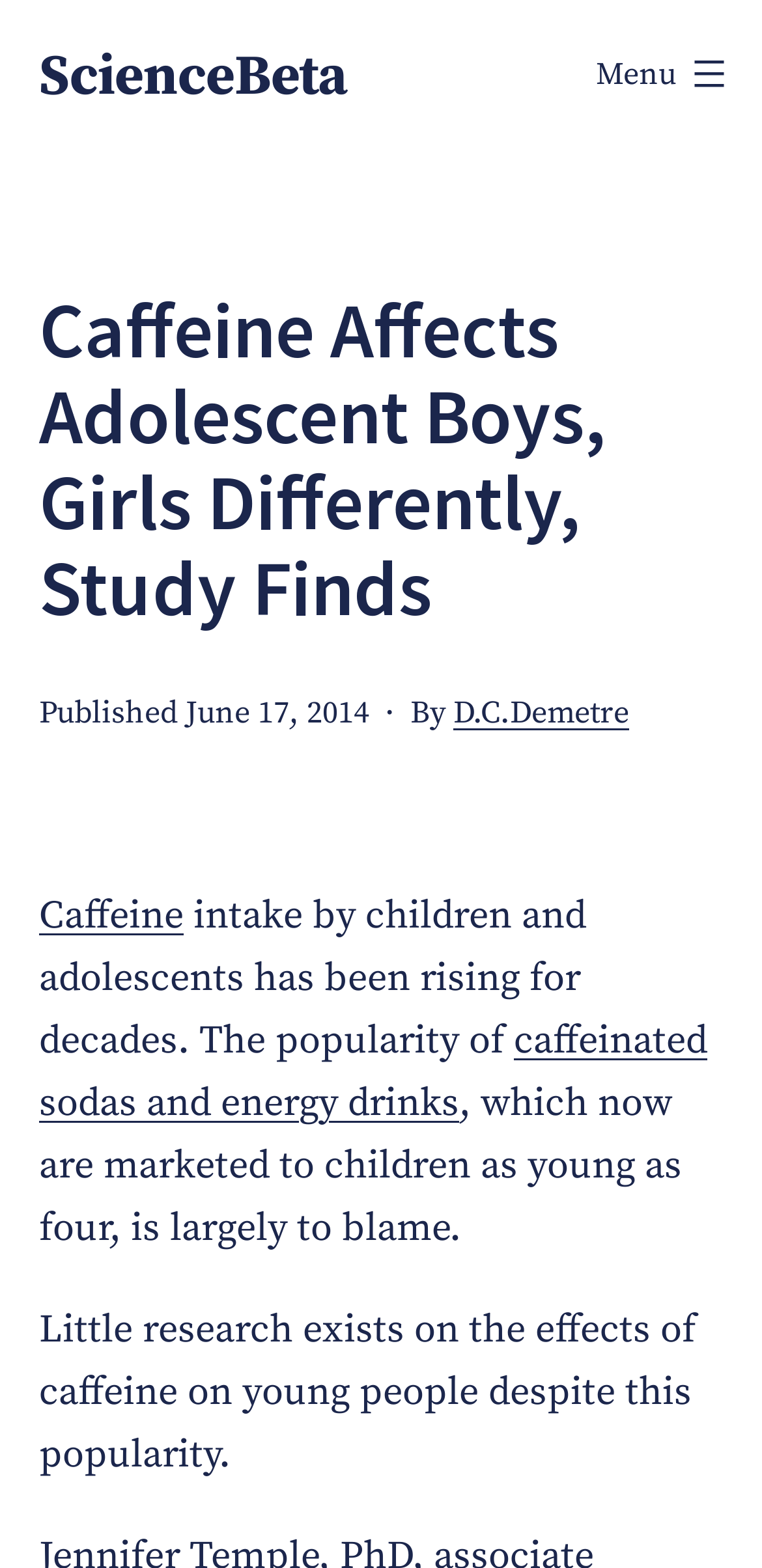Please answer the following question as detailed as possible based on the image: 
When was the article published?

The published date can be found by looking at the section below the main heading. The date is specified as June 17, 2014, and it is located next to the 'Published' label.